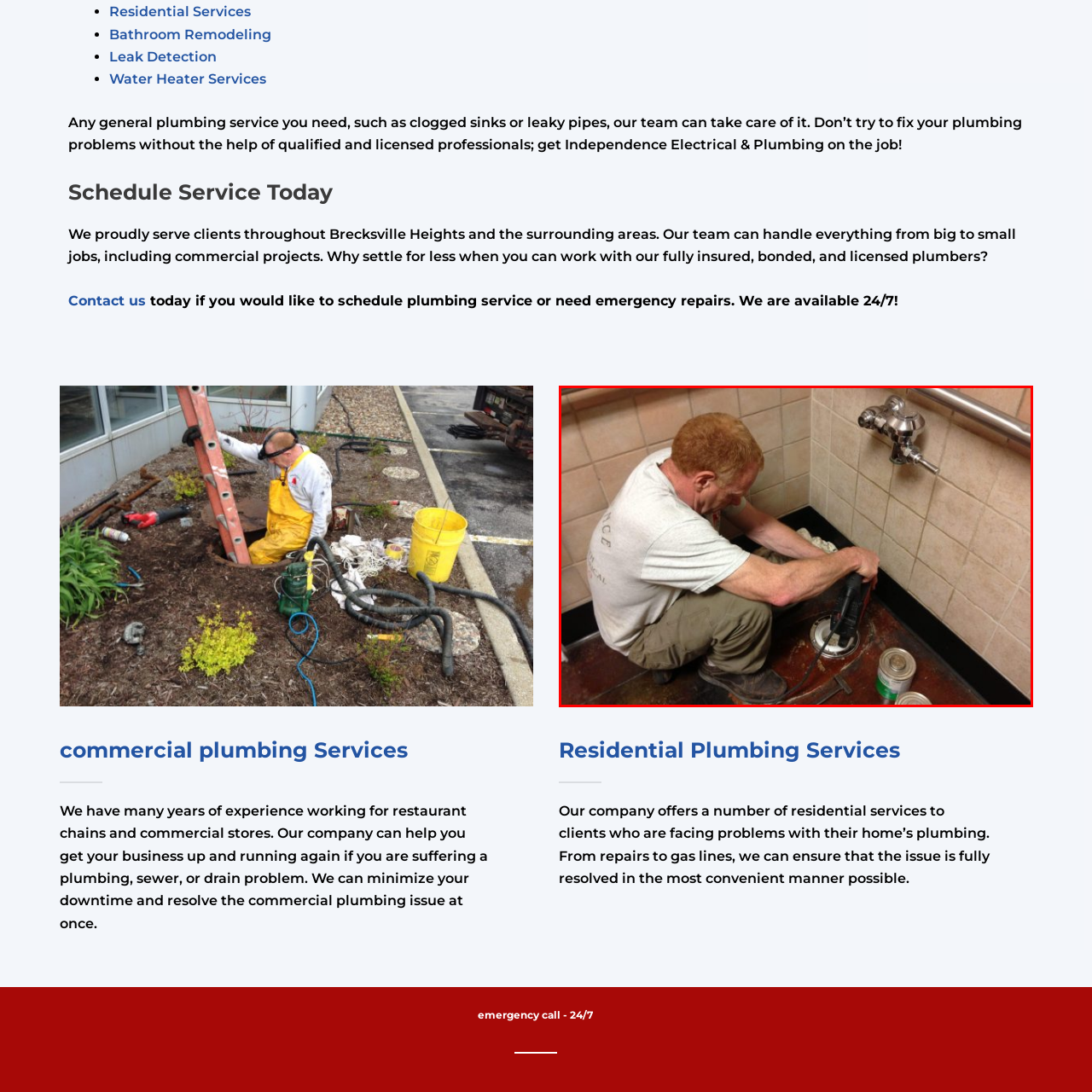Inspect the image surrounded by the red outline and respond to the question with a brief word or phrase:
What is on the floor beside the plumber?

Cans of tools or supplies